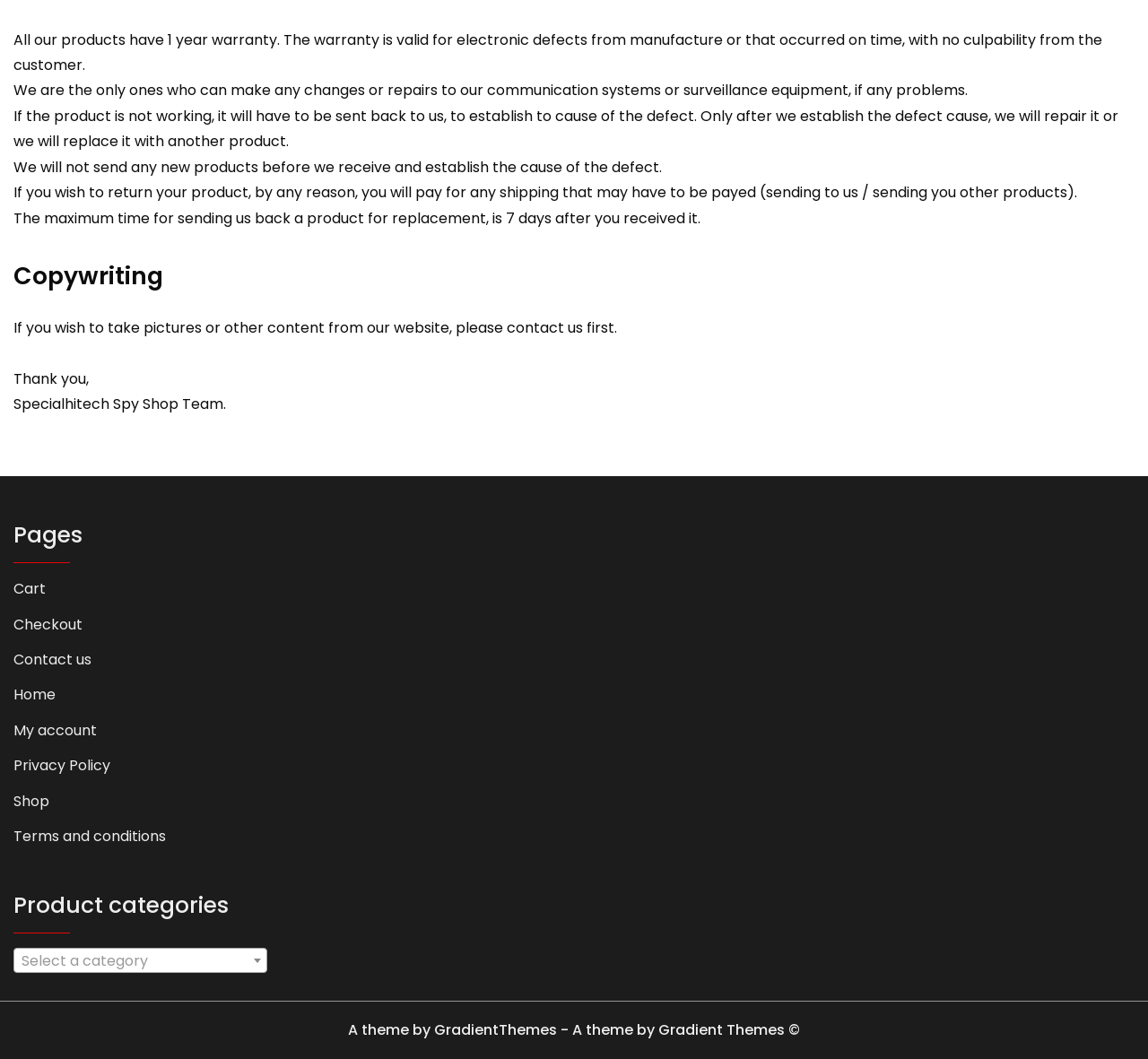Please find the bounding box for the UI component described as follows: "Privacy Policy".

[0.012, 0.712, 0.096, 0.736]